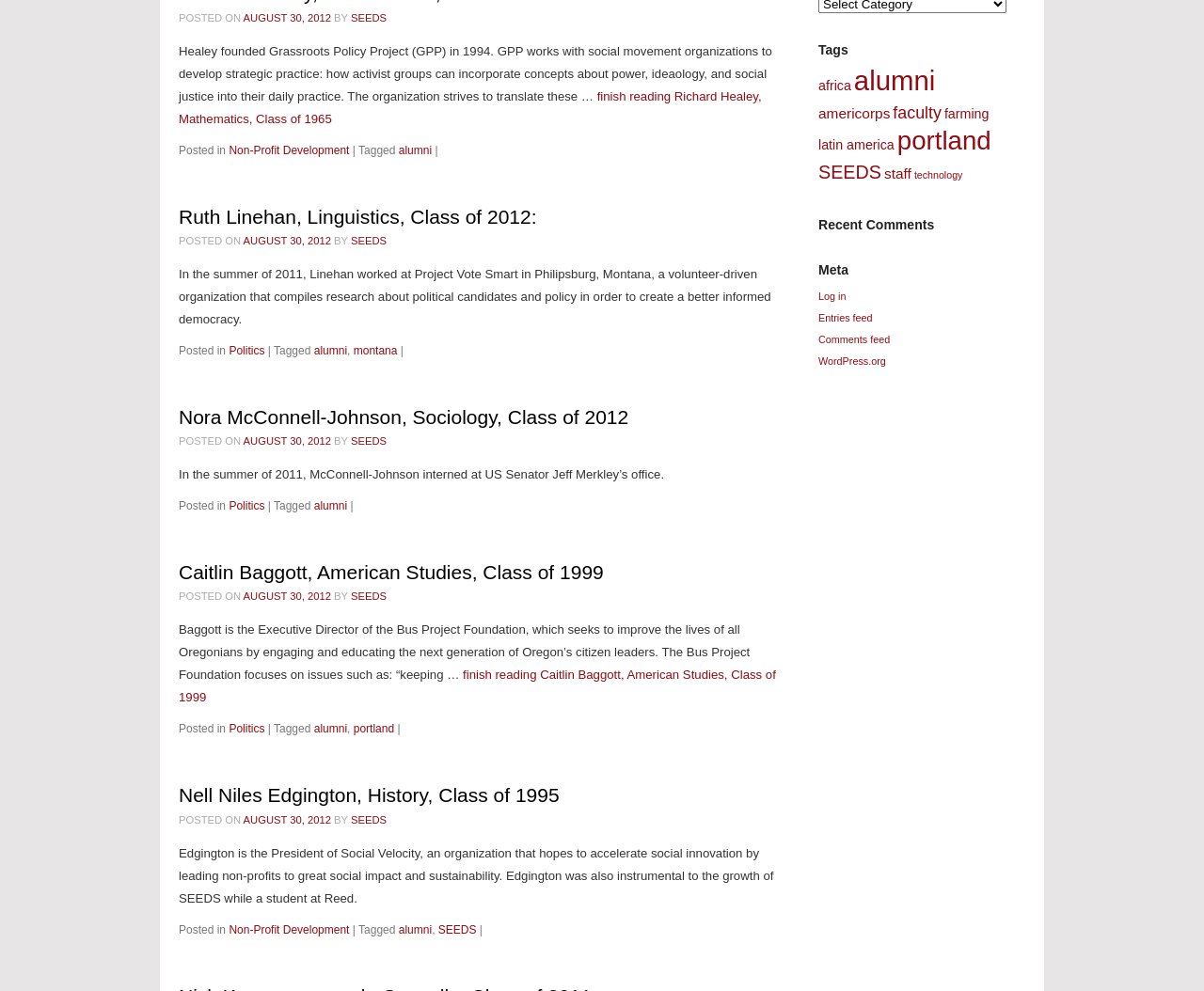Please provide the bounding box coordinates in the format (top-left x, top-left y, bottom-right x, bottom-right y). Remember, all values are floating point numbers between 0 and 1. What is the bounding box coordinate of the region described as: staff

[0.734, 0.167, 0.757, 0.183]